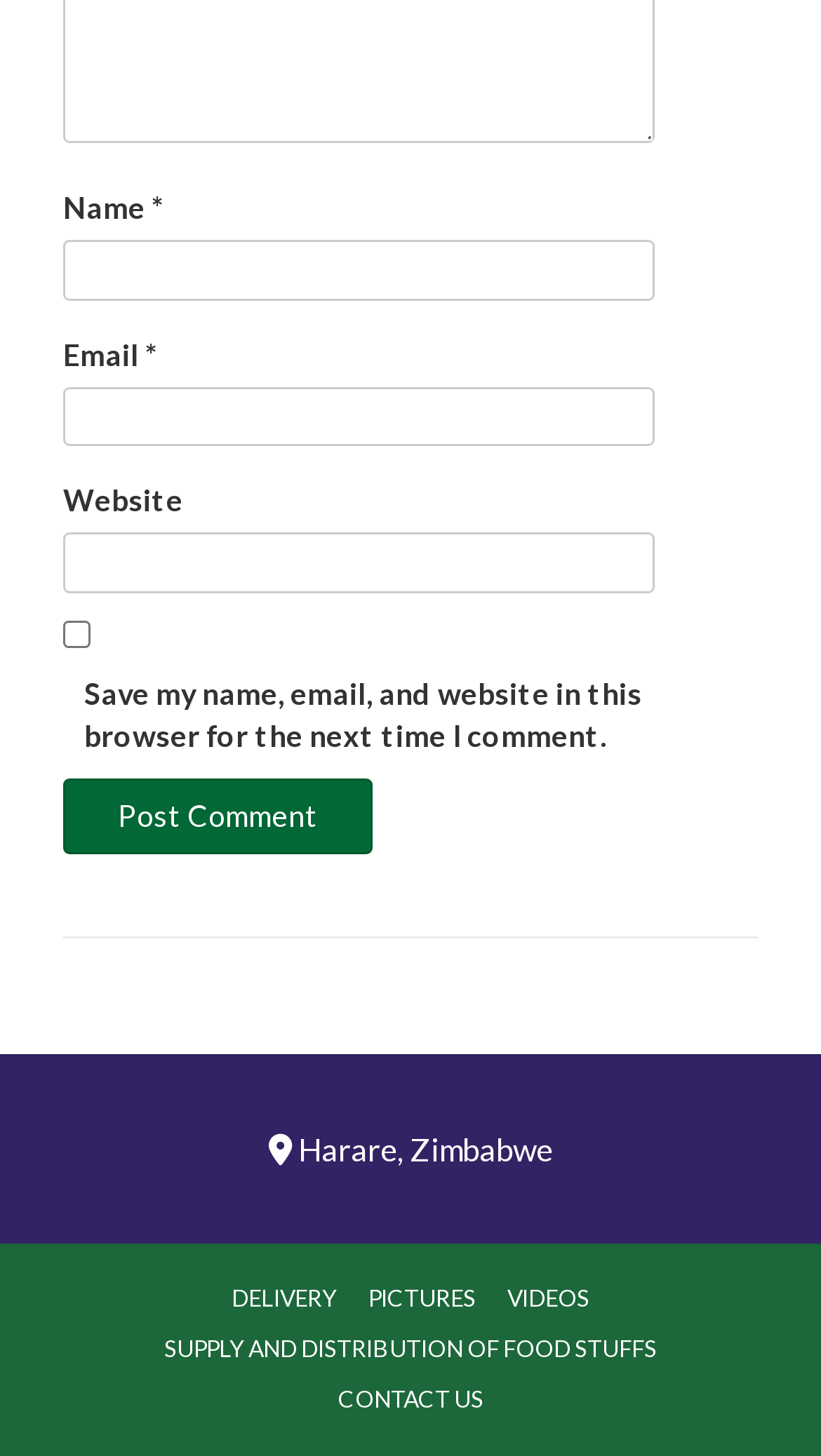What is the label of the first text box?
From the image, respond with a single word or phrase.

Name